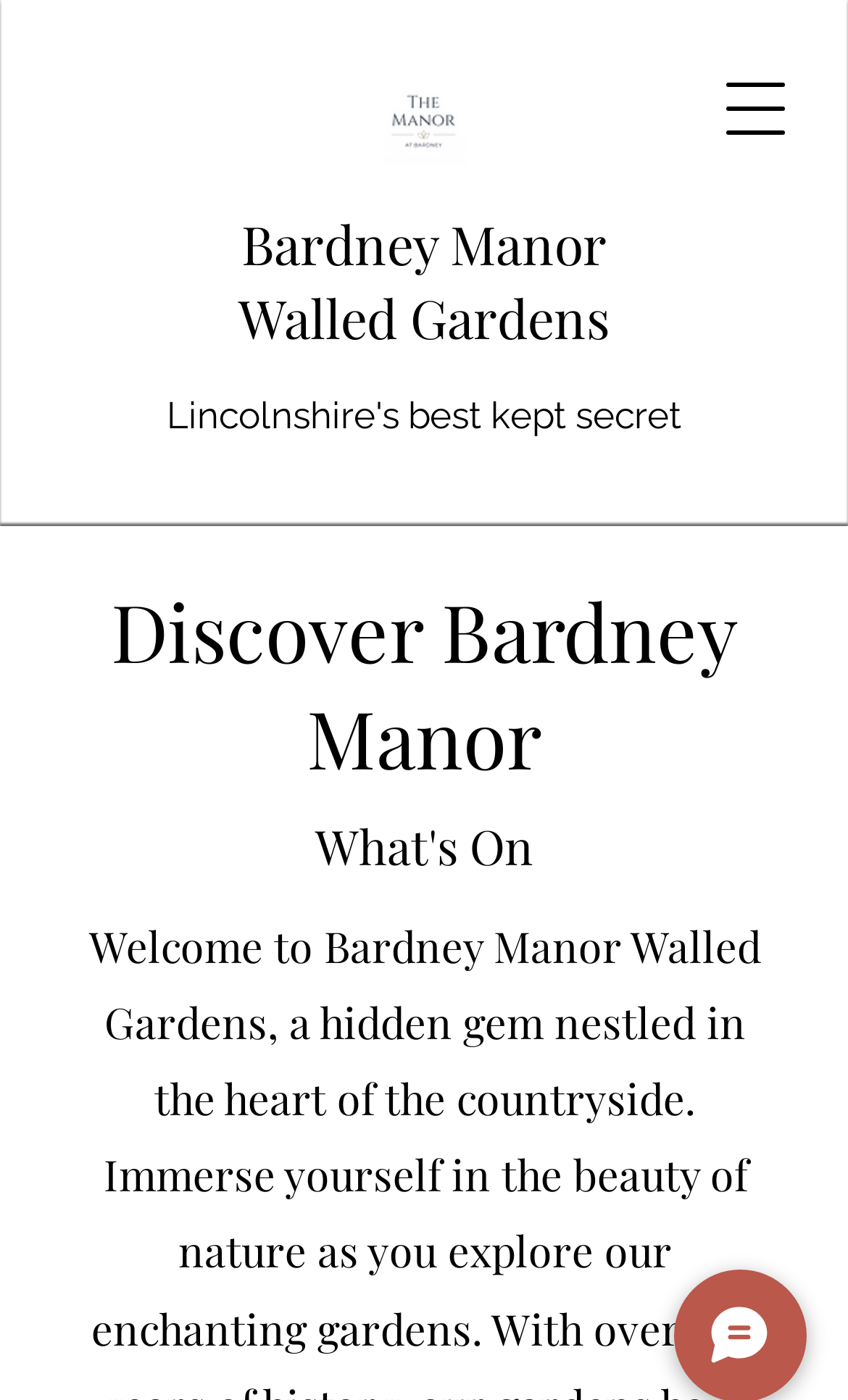Locate the bounding box coordinates for the element described below: "Bardney Manor Walled Gardens". The coordinates must be four float values between 0 and 1, formatted as [left, top, right, bottom].

[0.23, 0.122, 0.59, 0.207]